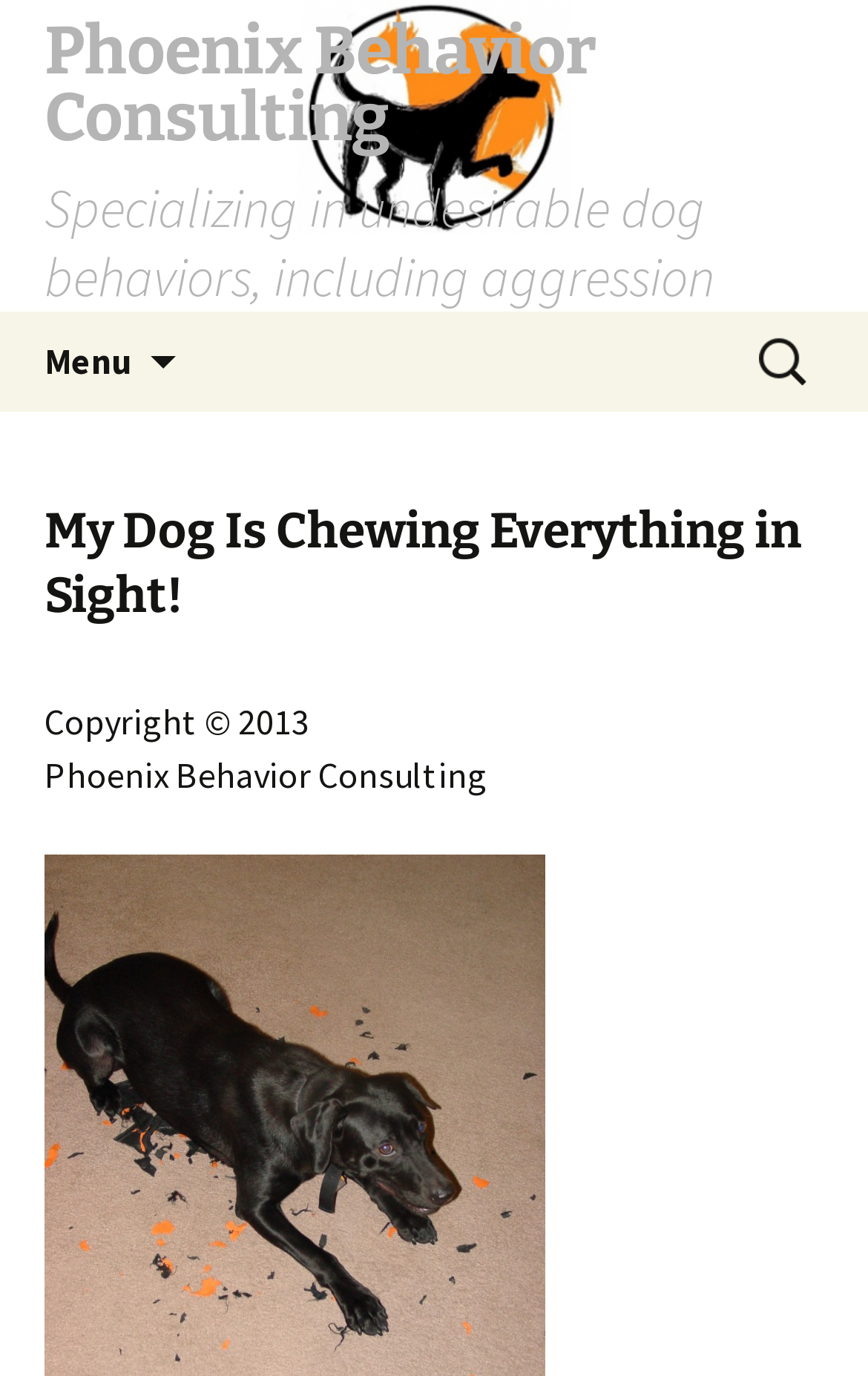Locate and extract the text of the main heading on the webpage.

Phoenix Behavior Consulting